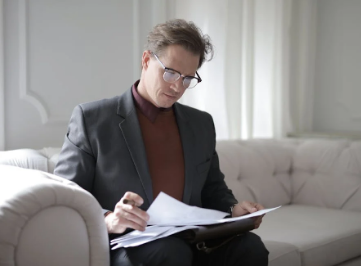Provide a thorough and detailed response to the question by examining the image: 
What is the individual doing in the image?

The caption states that the individual is 'diligently reviewing a stack of papers', which suggests that he is carefully examining the documents in front of him.